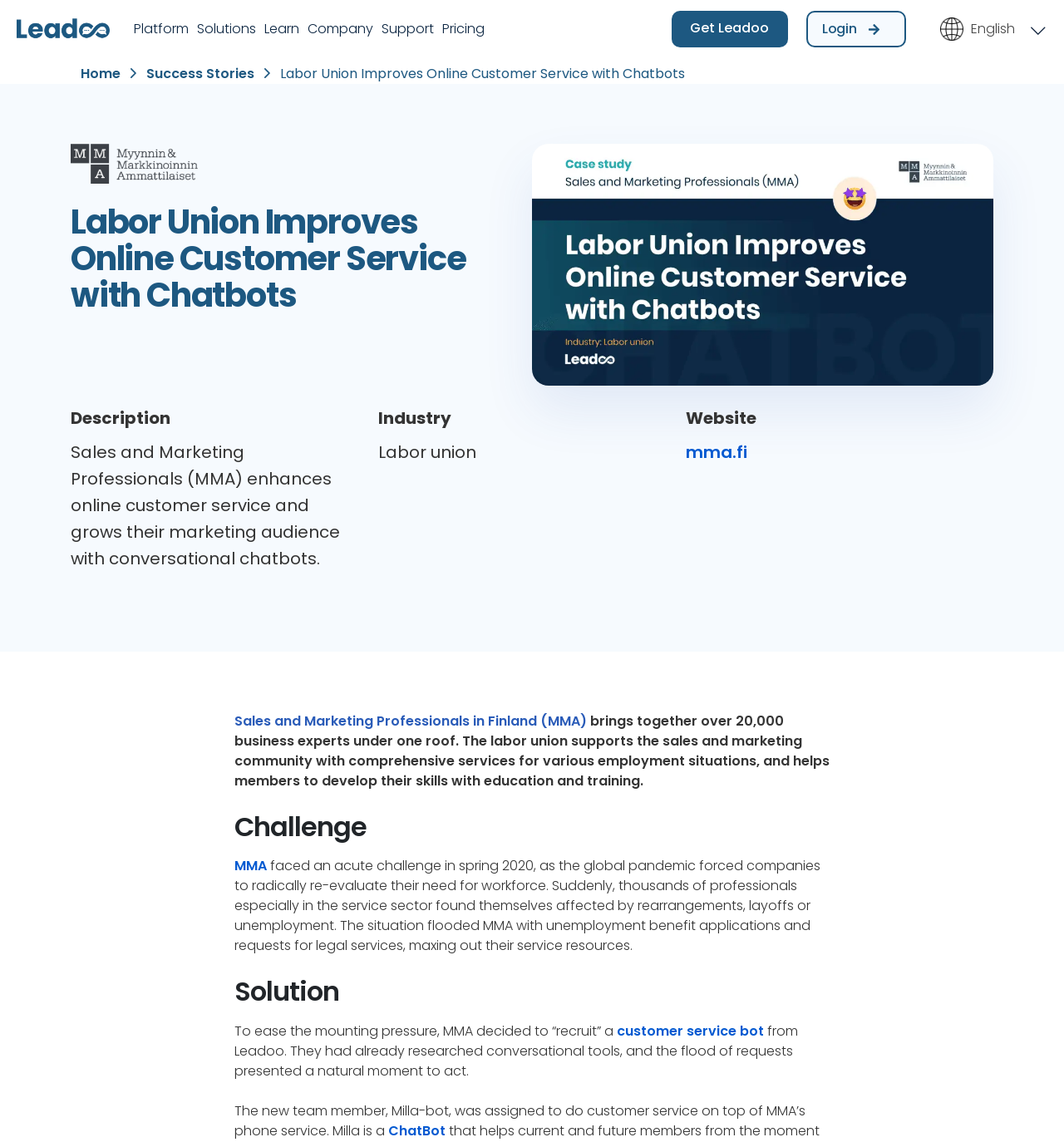Can you provide the bounding box coordinates for the element that should be clicked to implement the instruction: "Go to the Platform page"?

[0.122, 0.0, 0.181, 0.051]